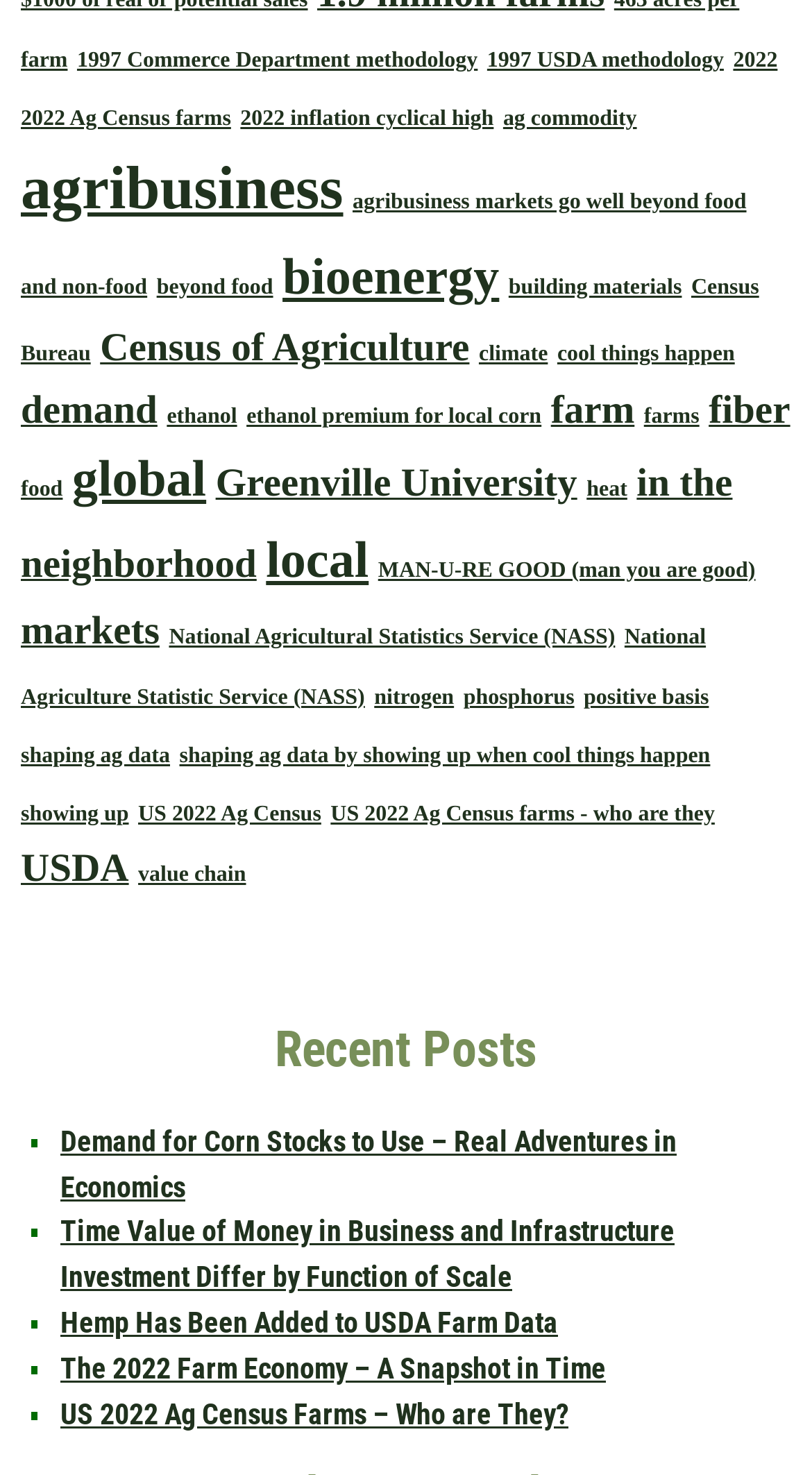How many recent posts are there?
Please provide a detailed and comprehensive answer to the question.

I counted the number of link elements under the 'Recent Posts' heading, and there are 4 recent posts listed.